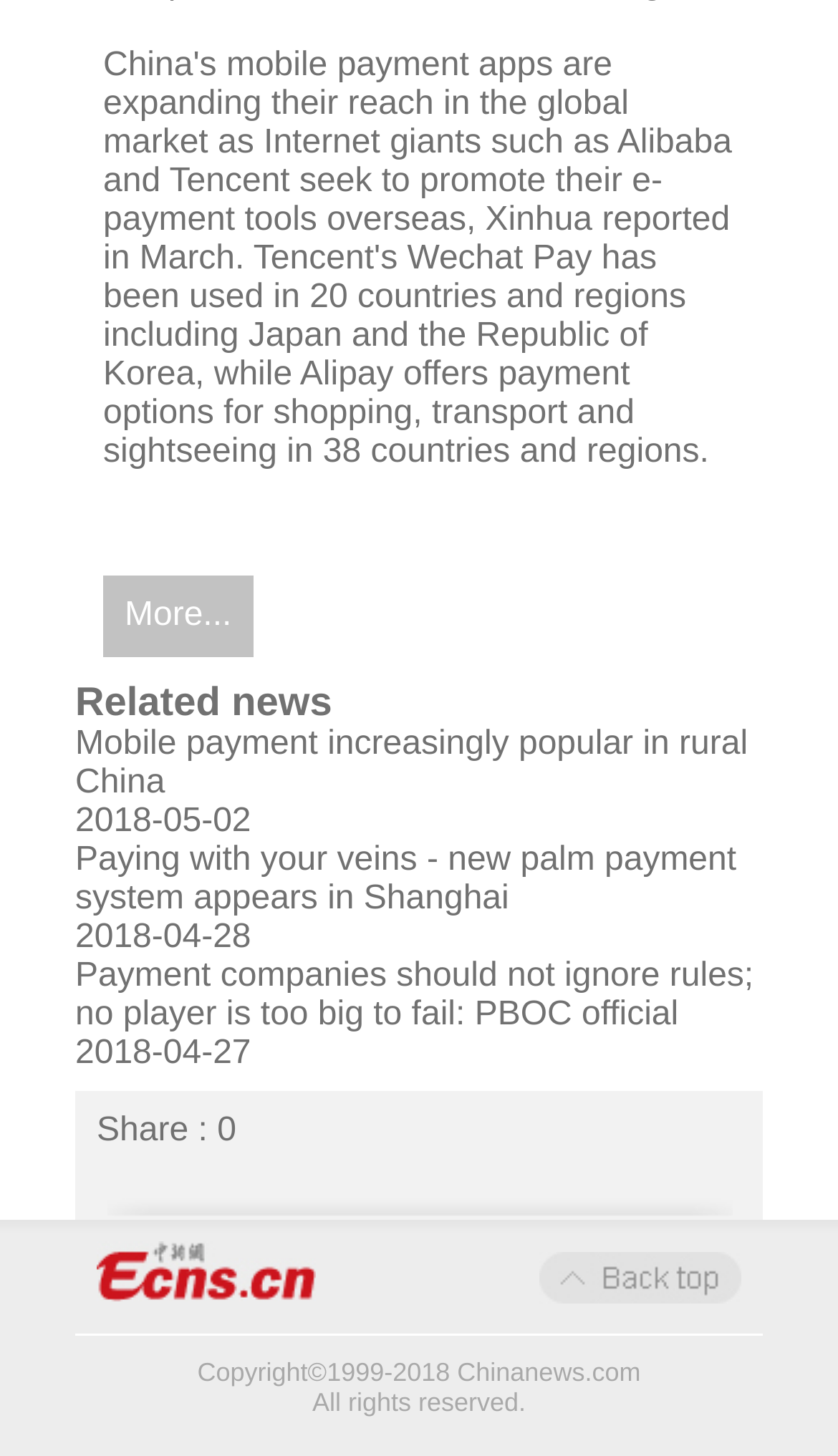Provide the bounding box coordinates in the format (top-left x, top-left y, bottom-right x, bottom-right y). All values are floating point numbers between 0 and 1. Determine the bounding box coordinate of the UI element described as: More...

[0.123, 0.395, 0.303, 0.451]